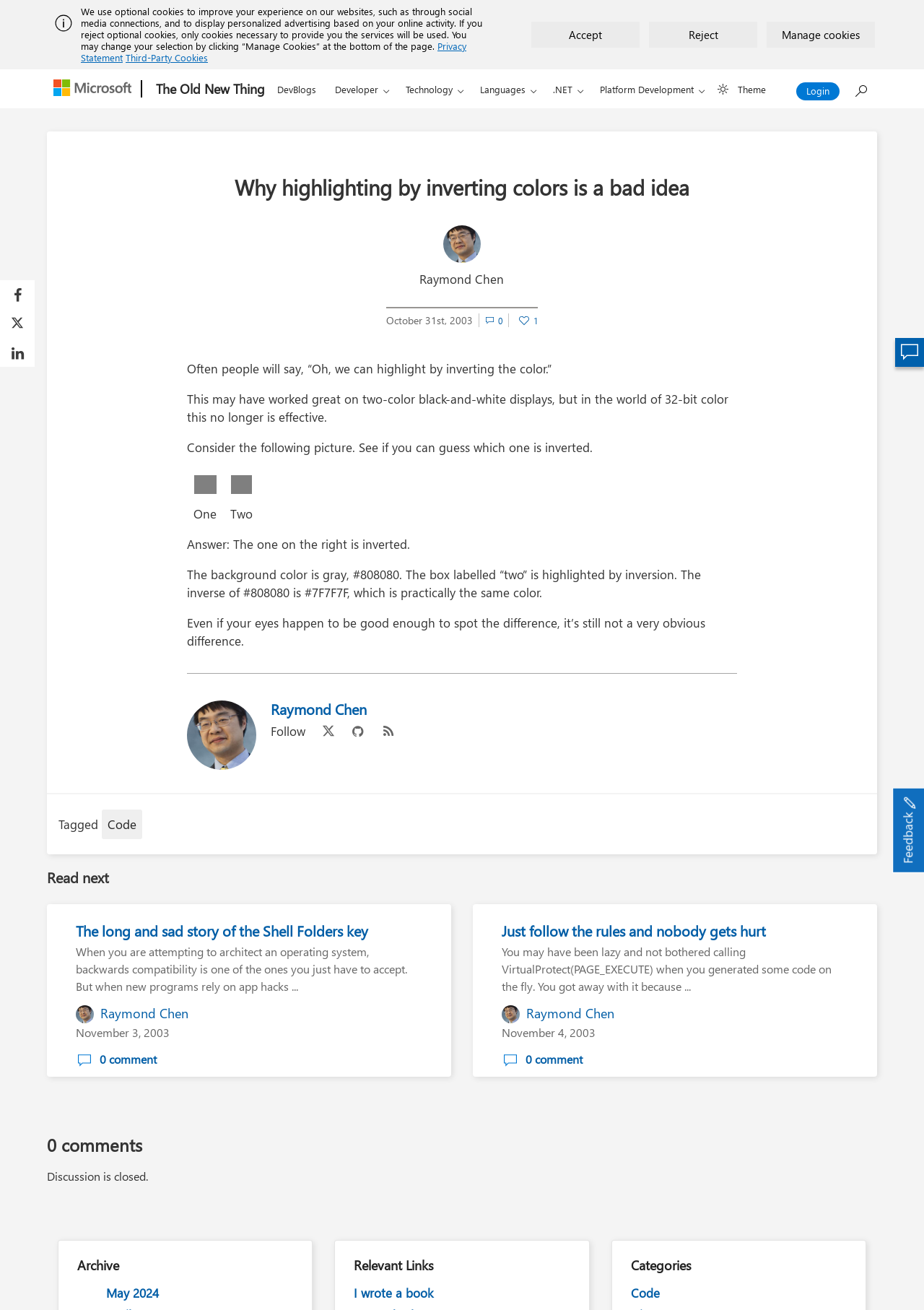Please answer the following question using a single word or phrase: 
How many related posts are there?

2